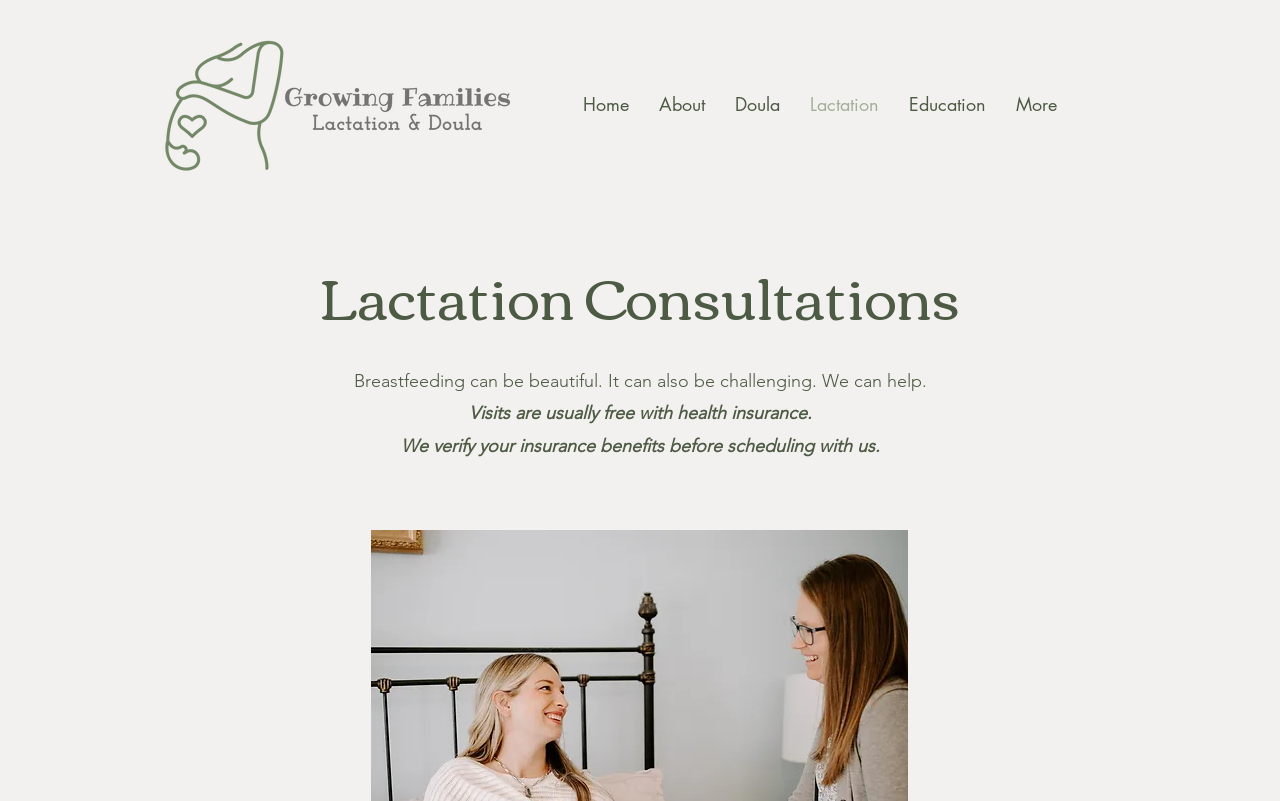Find the bounding box coordinates of the UI element according to this description: "More".

[0.782, 0.062, 0.838, 0.199]